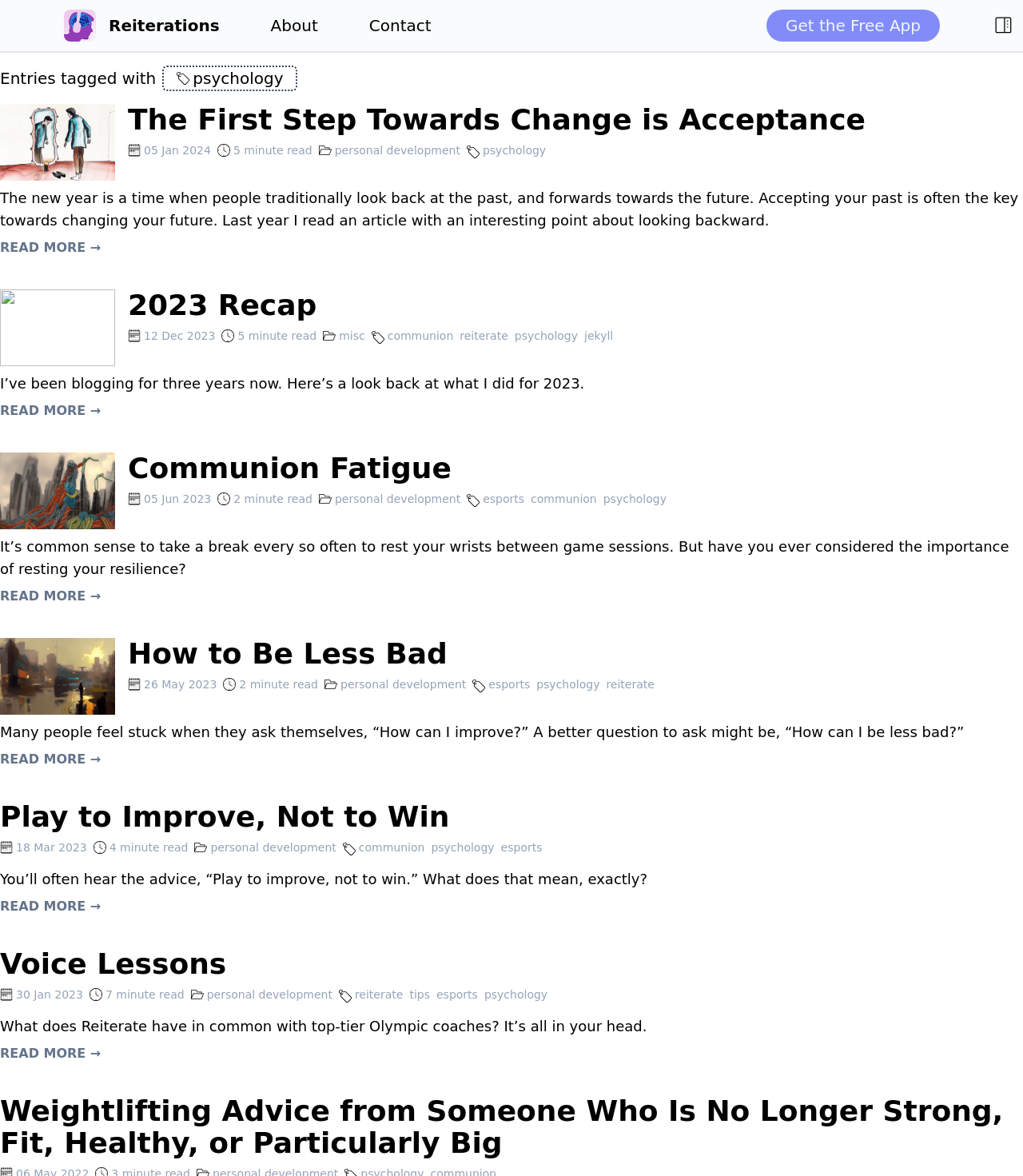Locate the bounding box coordinates of the clickable part needed for the task: "click the 'READ MORE →' link".

[0.0, 0.204, 0.099, 0.217]